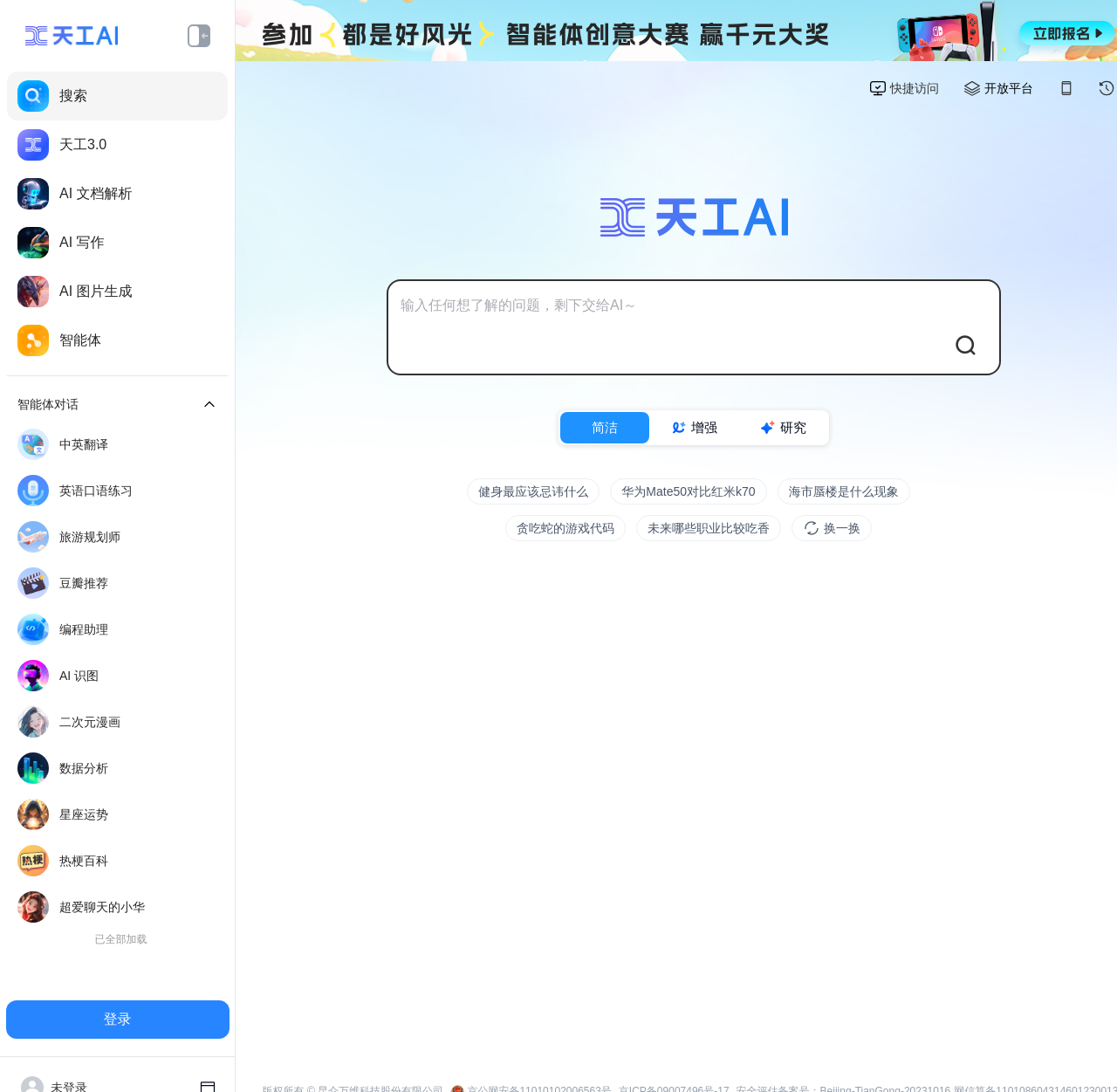Please analyze the image and provide a thorough answer to the question:
Can users log in to the webpage?

I can see a '登录' button on the webpage, which indicates that users can log in to the webpage. The button is located at the bottom of the webpage, and its bounding box coordinates suggest that it is a prominent element on the page.